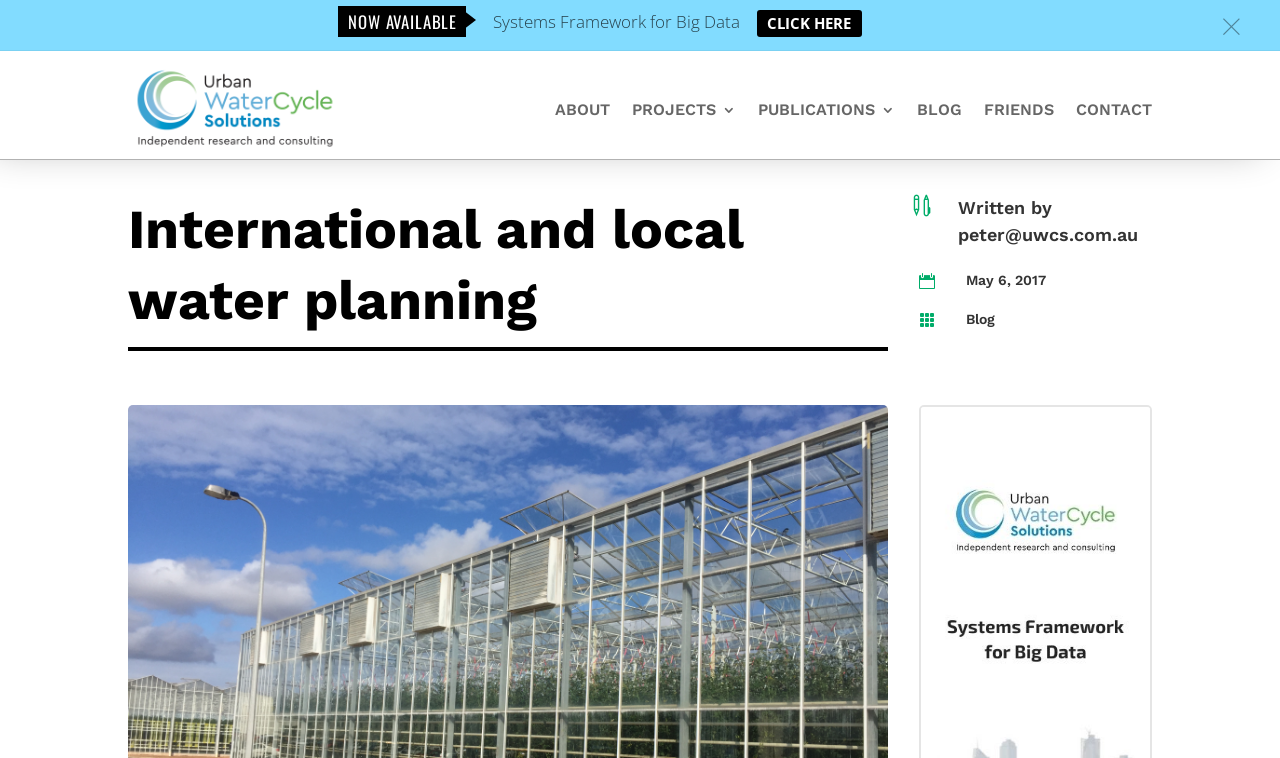Determine the bounding box coordinates of the clickable element to complete this instruction: "read International and local water planning". Provide the coordinates in the format of four float numbers between 0 and 1, [left, top, right, bottom].

[0.1, 0.259, 0.58, 0.438]